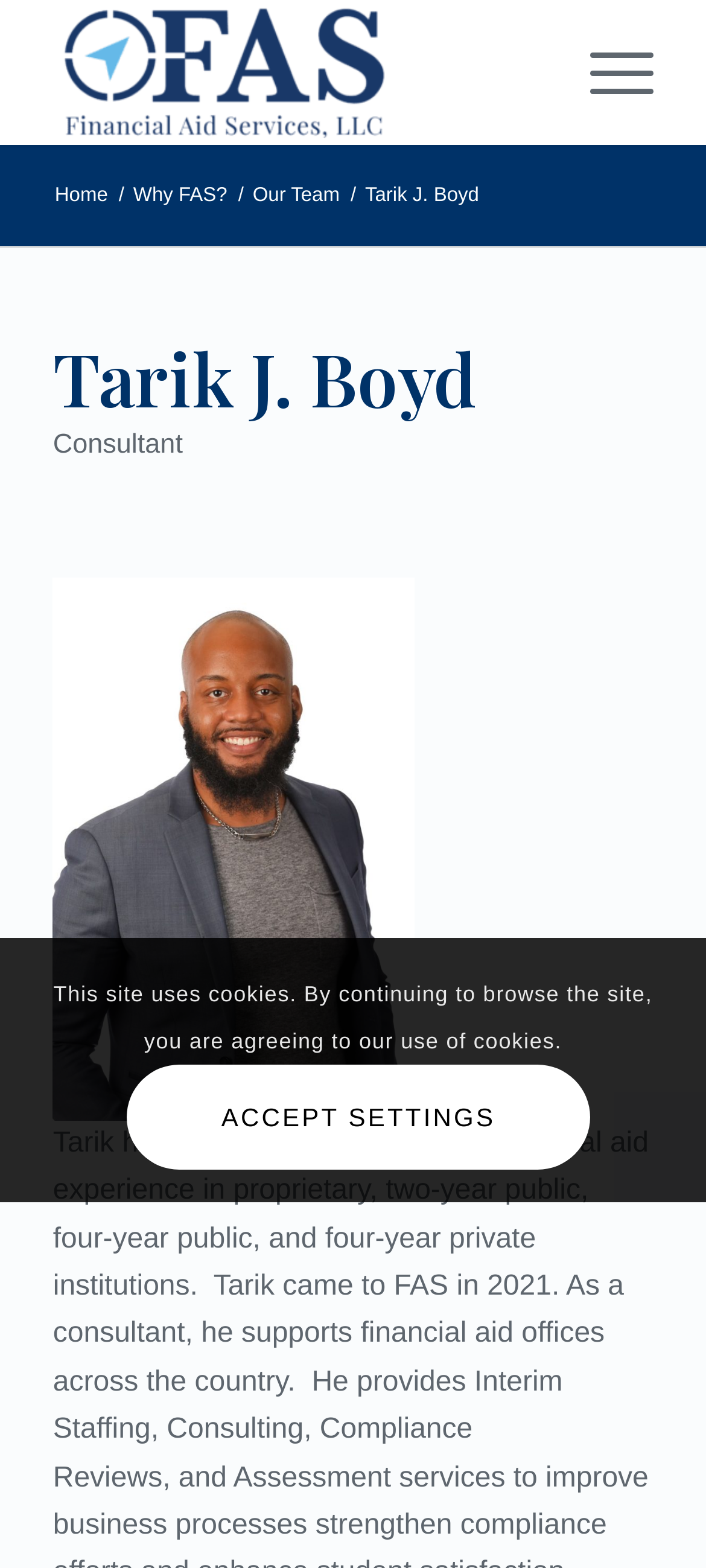What type of content is available on this webpage?
Using the image provided, answer with just one word or phrase.

Biographical information